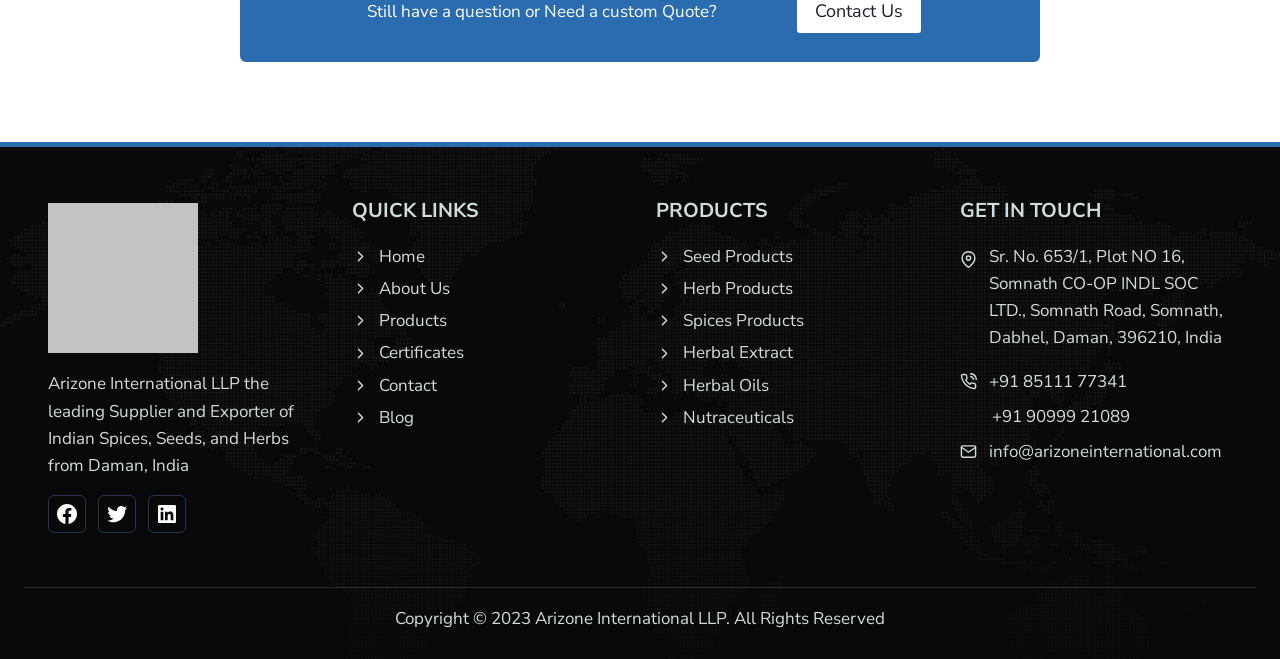Look at the image and answer the question in detail:
What are the product categories listed on the webpage?

The webpage has several link elements under the 'PRODUCTS' section, which lists the different product categories offered by Arizone International LLP, including Seed, Herb, Spices, Herbal Extract, Herbal Oils, and Nutraceuticals.